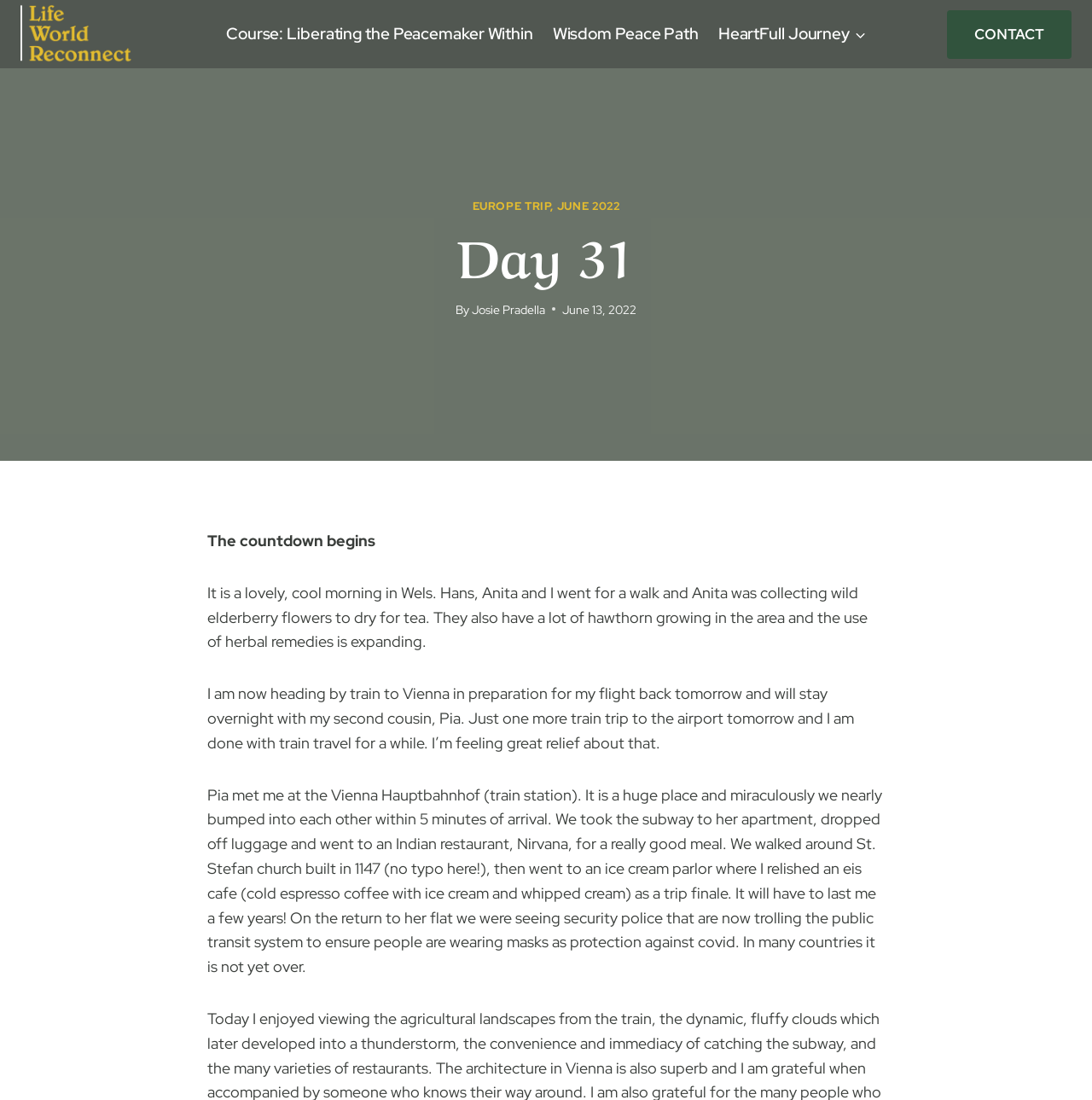Use the details in the image to answer the question thoroughly: 
What is the name of the Indian restaurant the author visited in Vienna?

I found the answer by reading the text in the StaticText element, which mentions that the author went to an Indian restaurant called Nirvana for a meal.